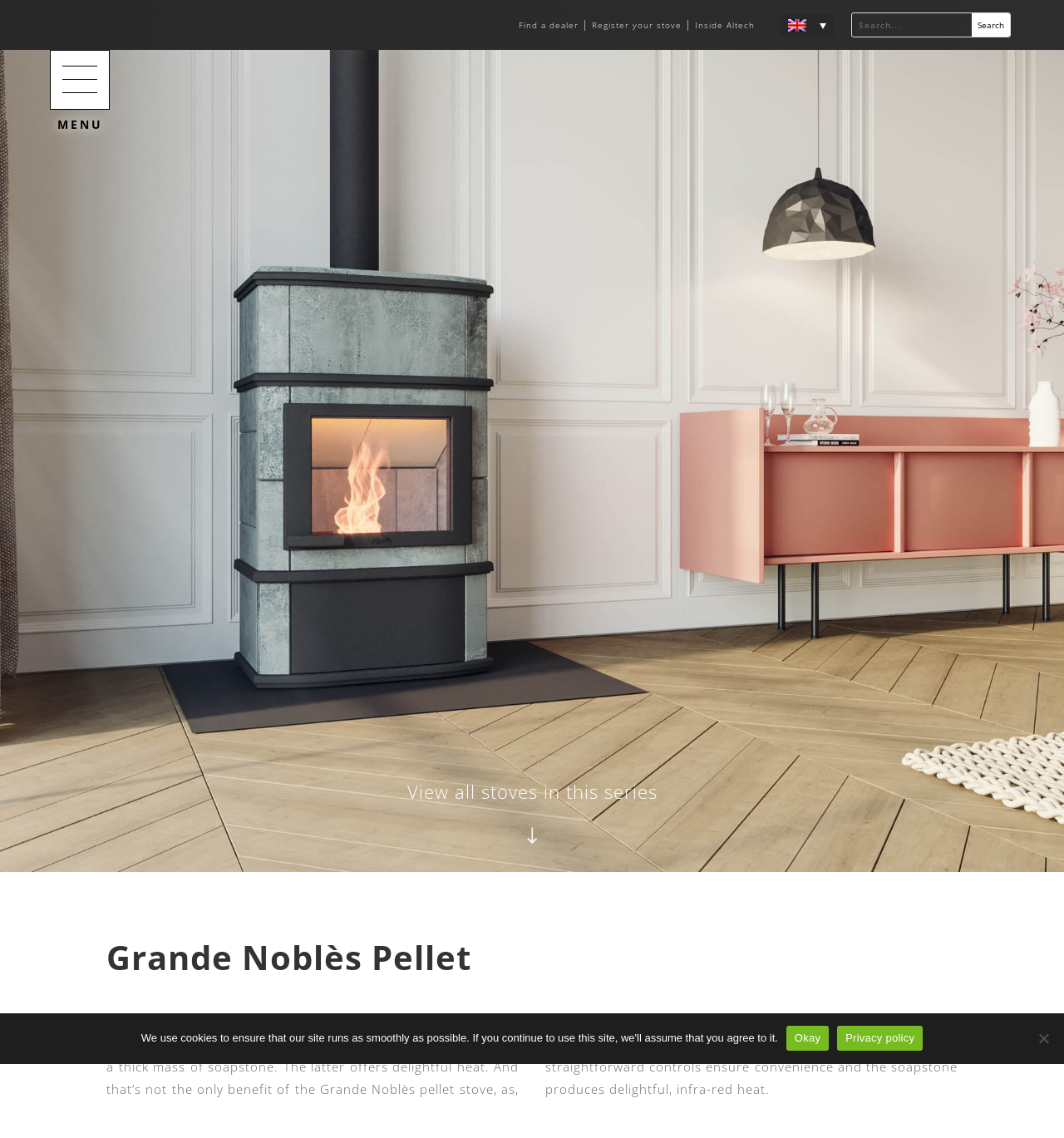Please analyze the image and provide a thorough answer to the question:
What is the benefit of the micro-gasification system?

I found the answer by reading the description that says 'thanks in part to the unique micro-gasification system, its pellet consumption is kept to a minimum.'